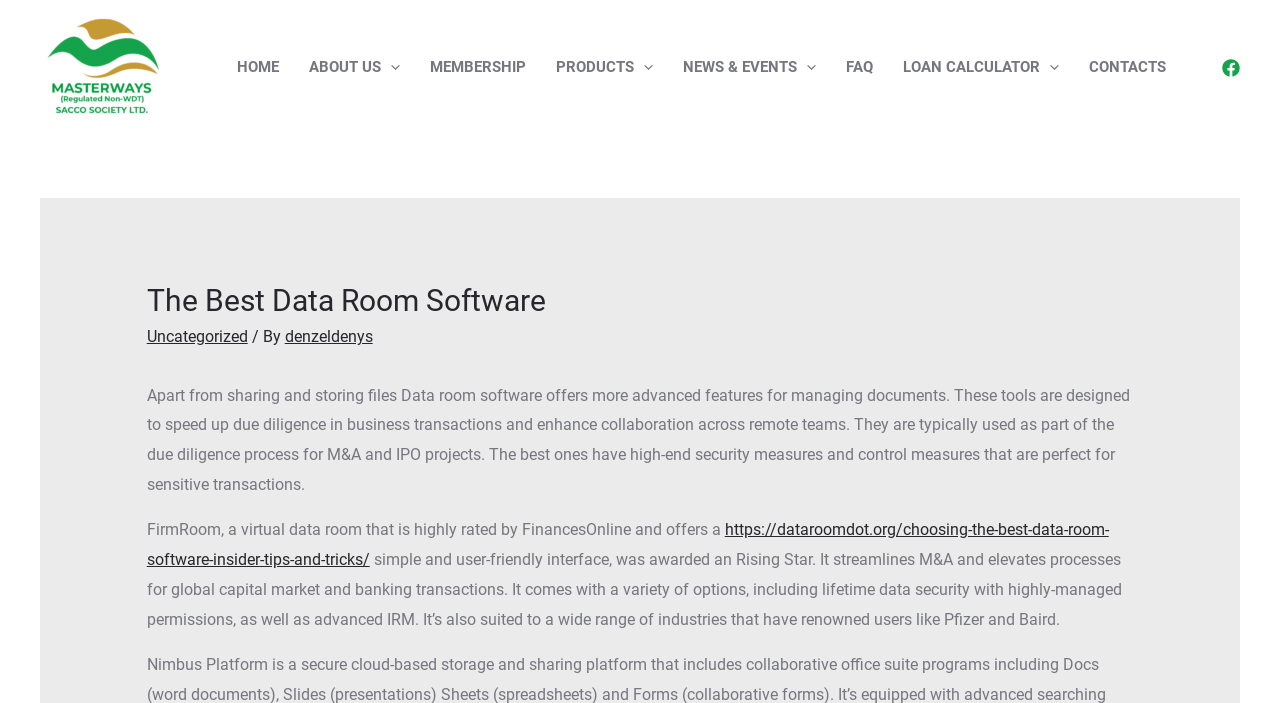Find the bounding box coordinates of the element you need to click on to perform this action: 'Go to ABOUT US'. The coordinates should be represented by four float values between 0 and 1, in the format [left, top, right, bottom].

[0.23, 0.027, 0.324, 0.164]